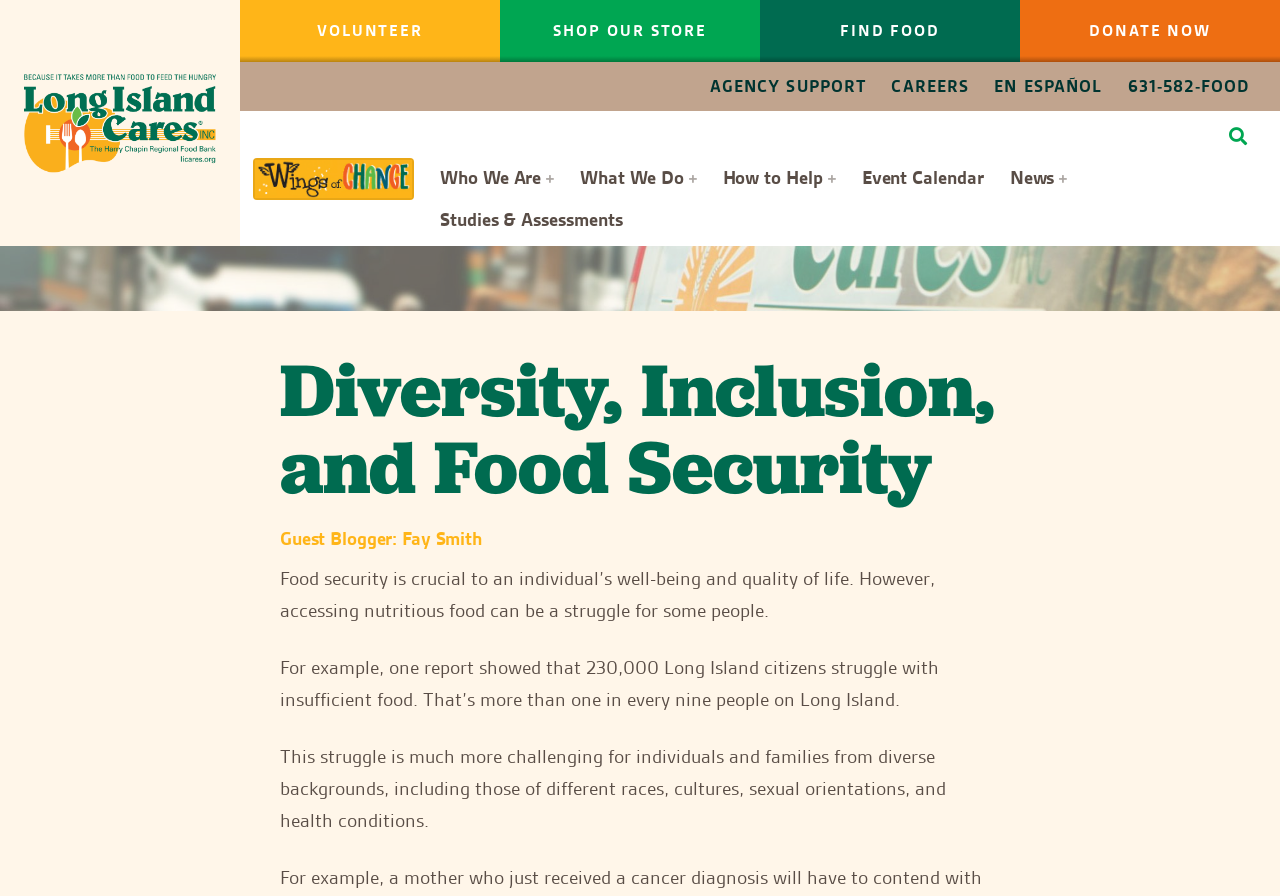What groups of people face a more challenging struggle with food security?
Based on the image, please offer an in-depth response to the question.

According to the text on the webpage, individuals and families from diverse backgrounds, including those of different races, cultures, sexual orientations, and health conditions, face a more challenging struggle with food security.